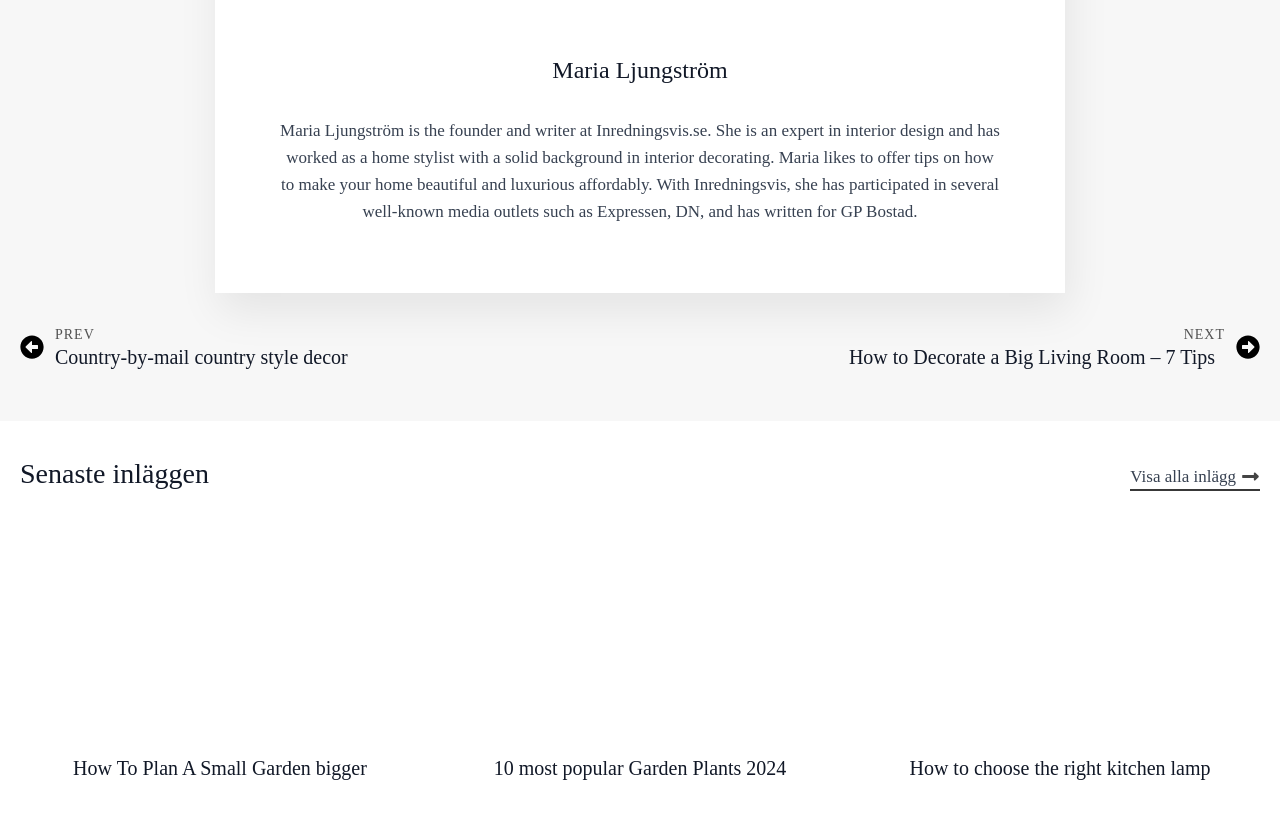Determine the bounding box coordinates of the clickable region to follow the instruction: "Read the article about Country-by-mail country style decor".

[0.016, 0.39, 0.492, 0.442]